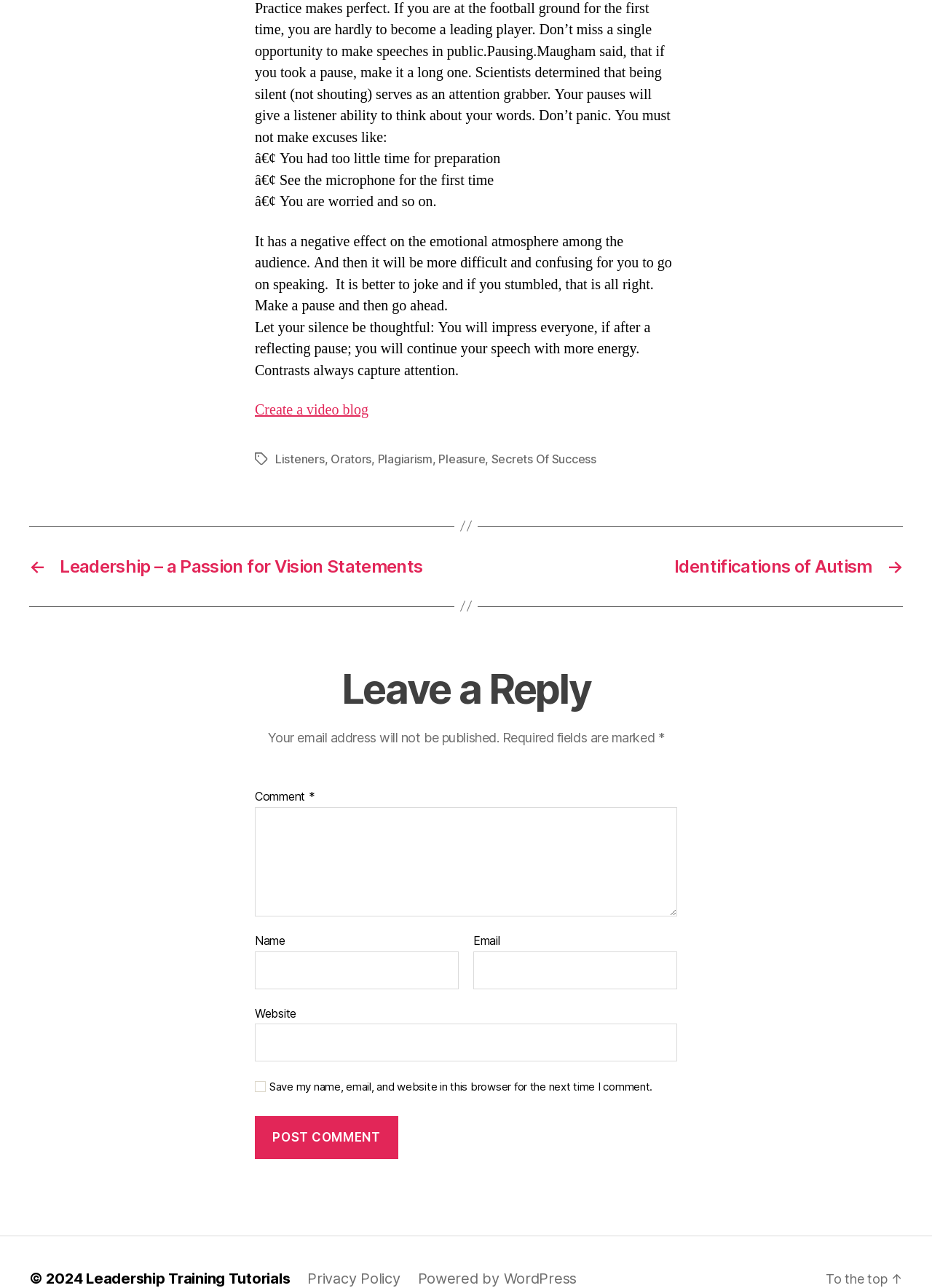Find the bounding box coordinates of the element to click in order to complete this instruction: "Go to the top of the page". The bounding box coordinates must be four float numbers between 0 and 1, denoted as [left, top, right, bottom].

[0.886, 0.987, 0.969, 0.999]